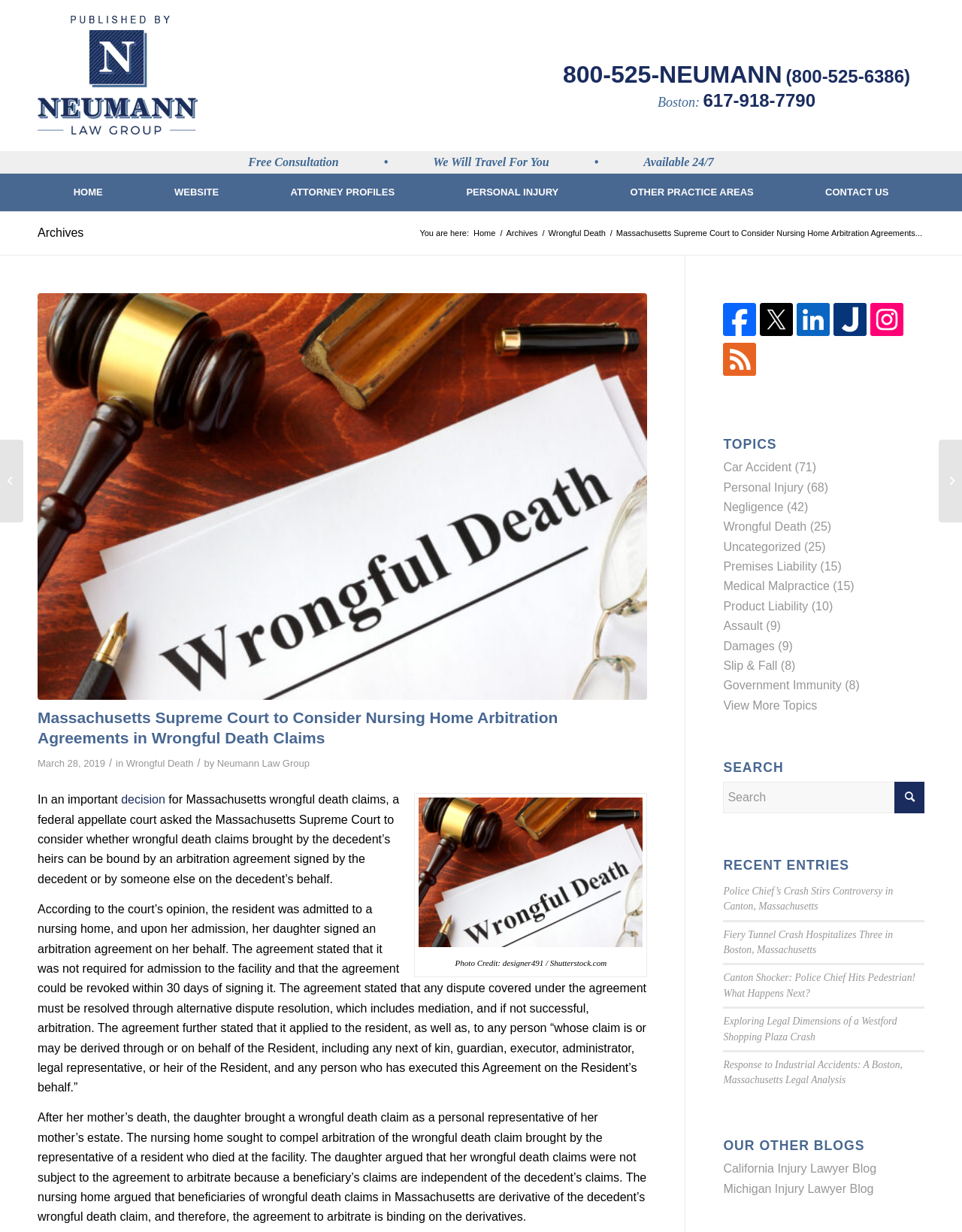Please respond in a single word or phrase: 
What is the name of the law firm?

Neumann Law Group